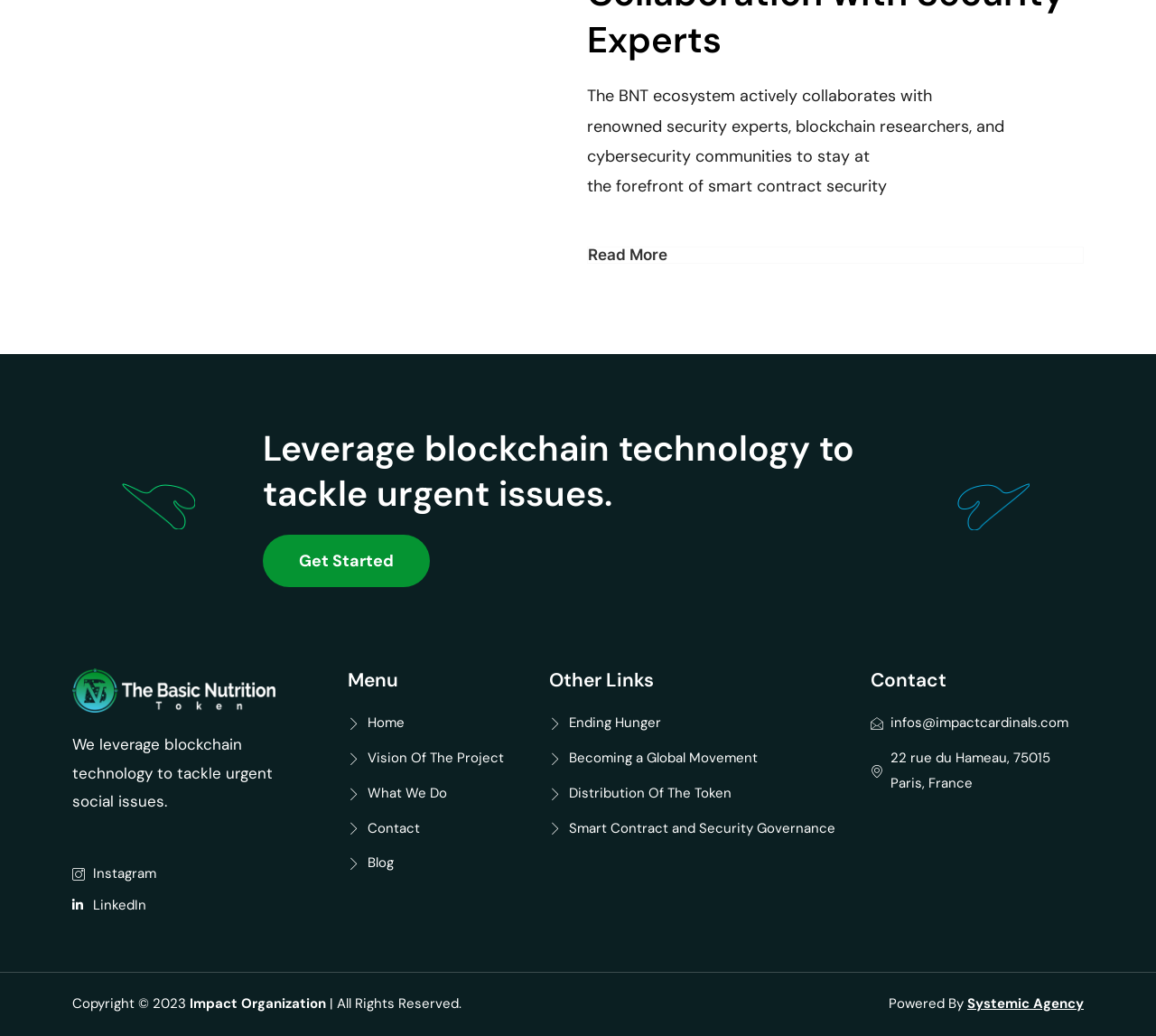Please identify the bounding box coordinates of the area that needs to be clicked to fulfill the following instruction: "Visit the Instagram page."

[0.062, 0.831, 0.238, 0.856]